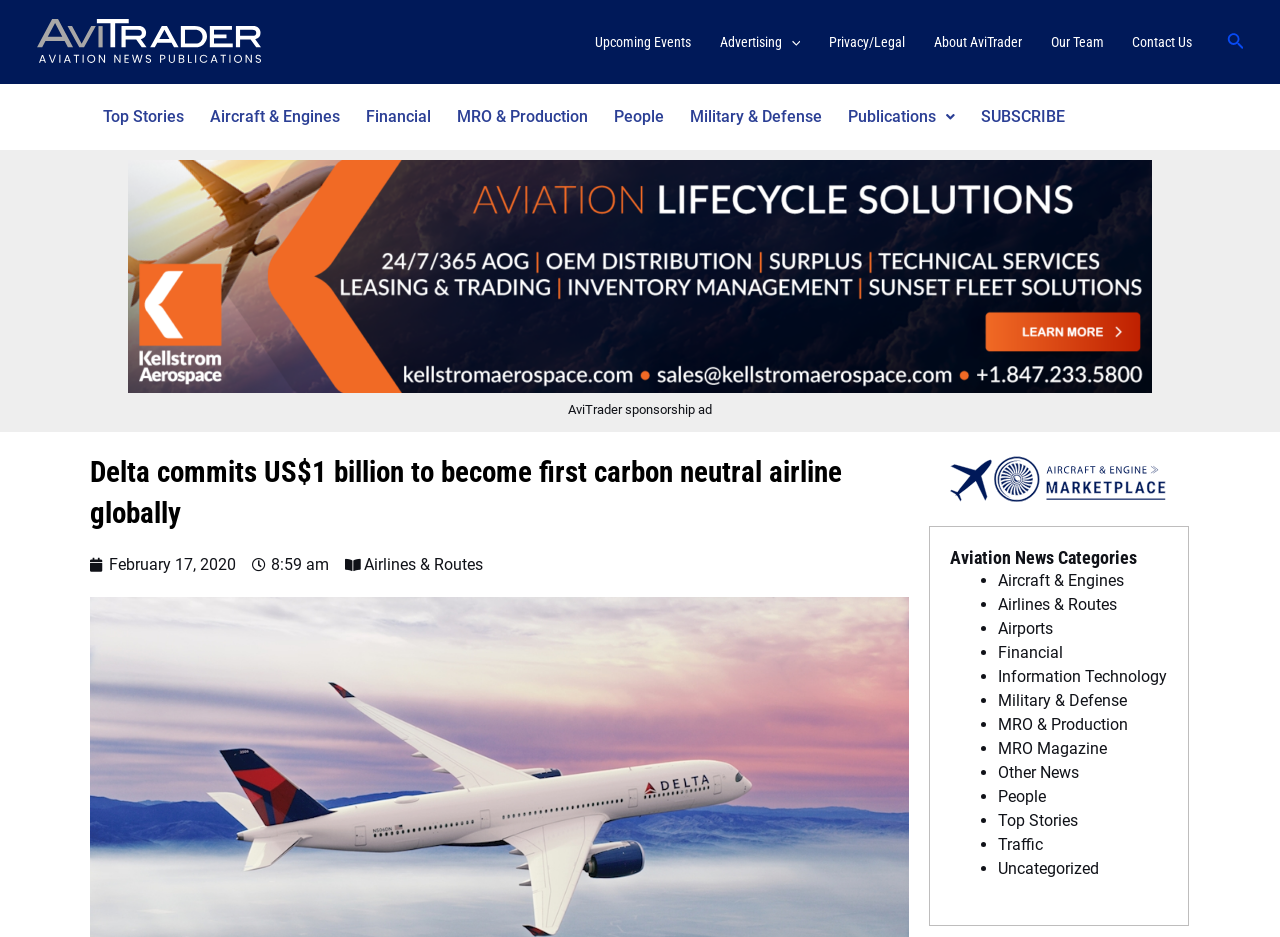Reply to the question with a brief word or phrase: What is the date of the news article about Delta Air Lines?

February 17, 2020